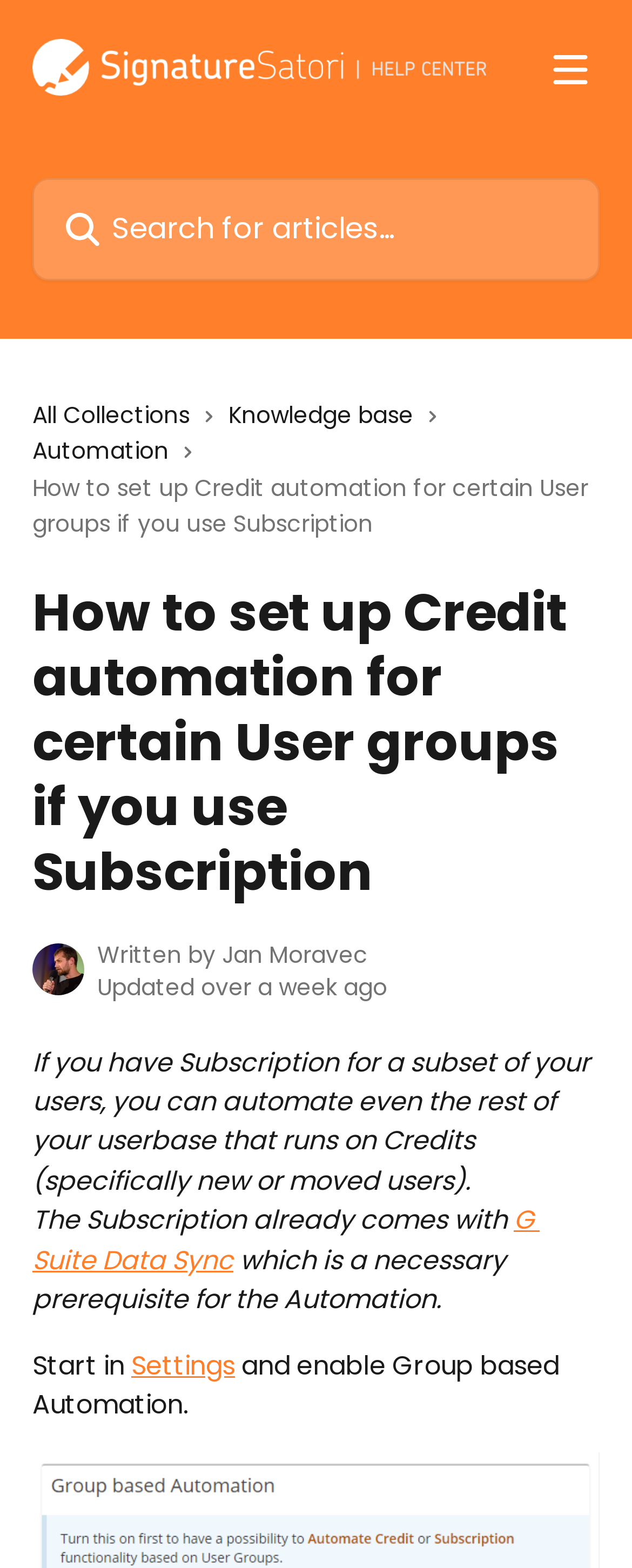Determine the bounding box for the described HTML element: "All Collections". Ensure the coordinates are four float numbers between 0 and 1 in the format [left, top, right, bottom].

[0.051, 0.253, 0.321, 0.276]